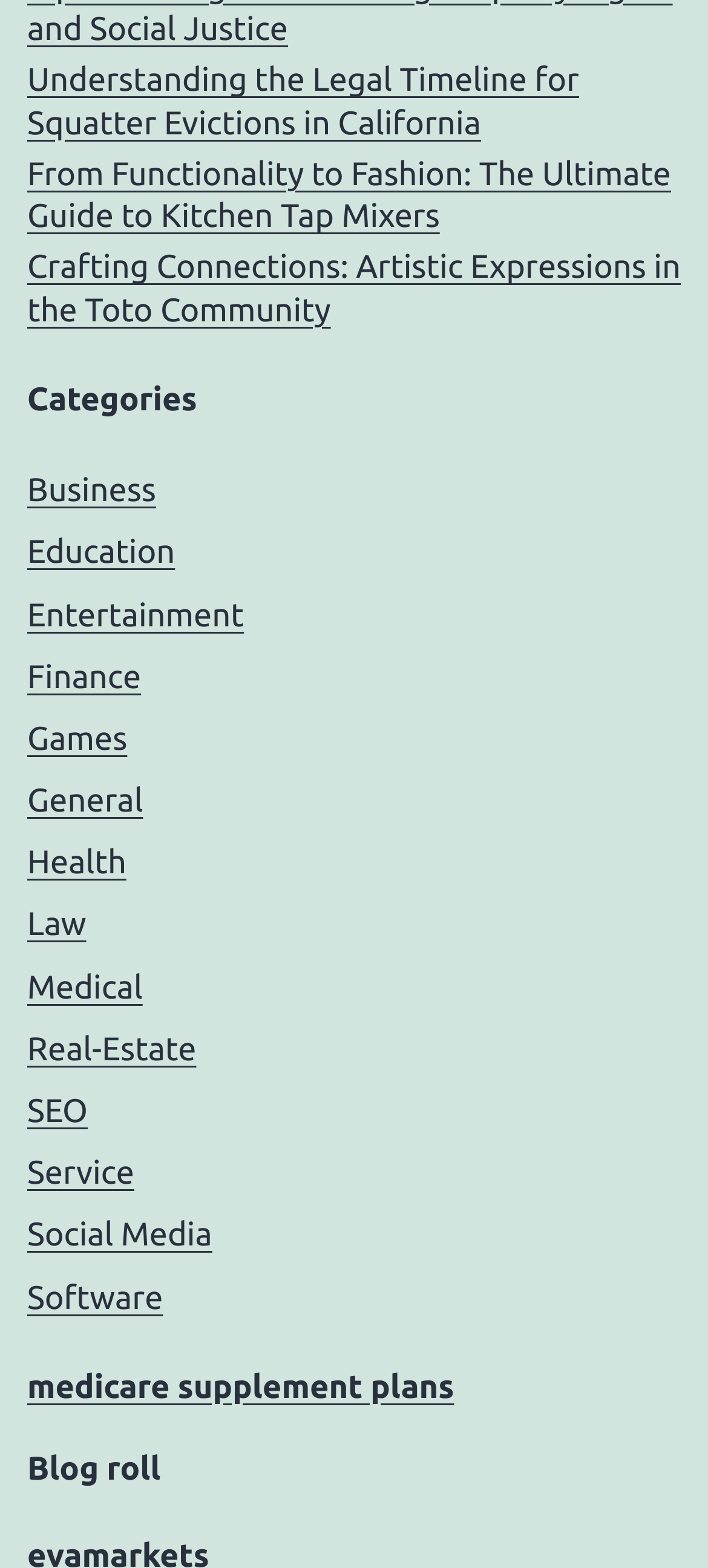Pinpoint the bounding box coordinates of the area that should be clicked to complete the following instruction: "Read the 'medicare supplement plans' article". The coordinates must be given as four float numbers between 0 and 1, i.e., [left, top, right, bottom].

[0.038, 0.873, 0.642, 0.896]